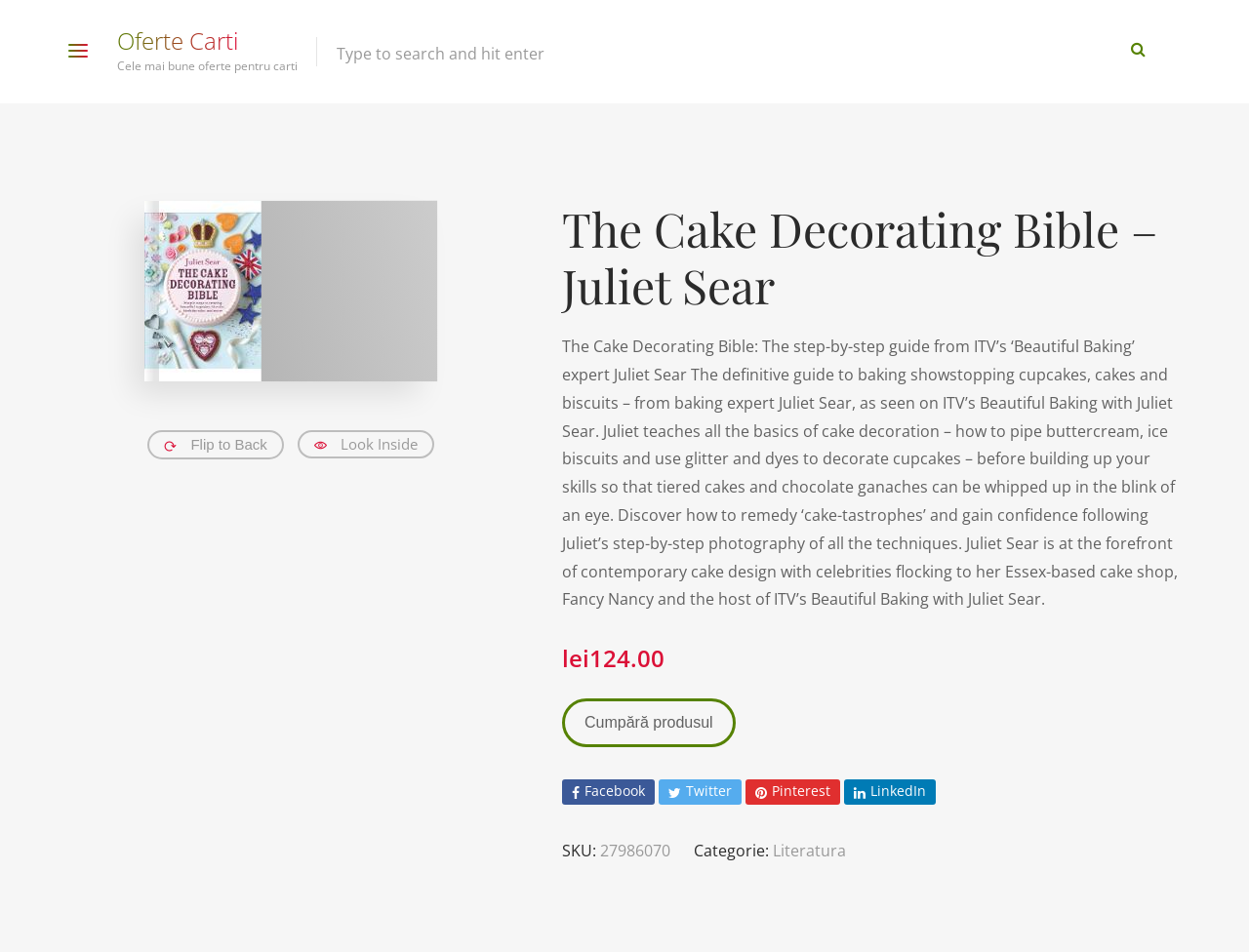Determine the bounding box coordinates of the UI element that matches the following description: "Twitter". The coordinates should be four float numbers between 0 and 1 in the format [left, top, right, bottom].

[0.527, 0.819, 0.594, 0.845]